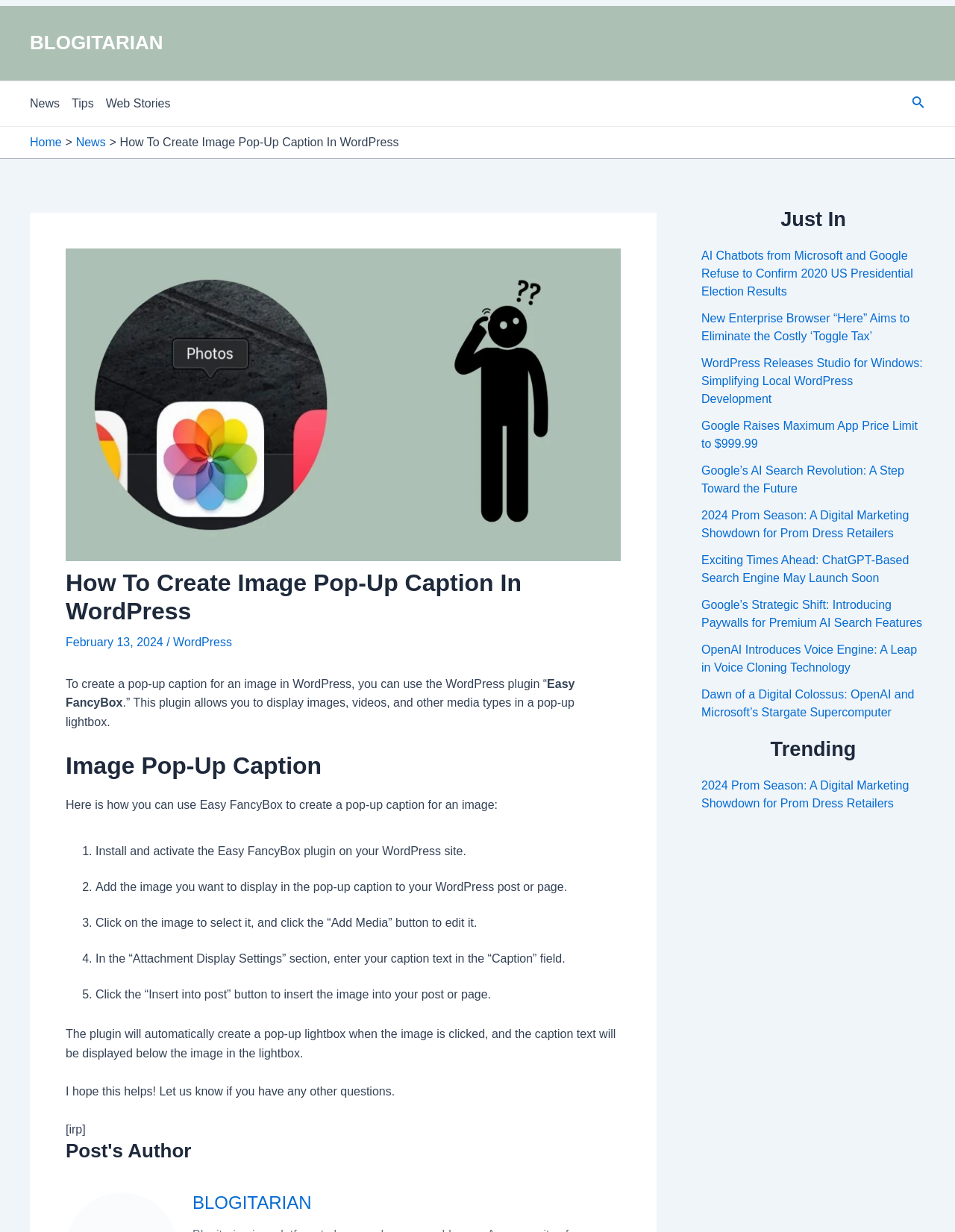Using the information in the image, give a comprehensive answer to the question: 
What is the purpose of the 'Add Media' button?

The 'Add Media' button is used to edit the image, as mentioned in step 3 of the instructions, where you need to click on the image to select it and then click the 'Add Media' button to edit it.